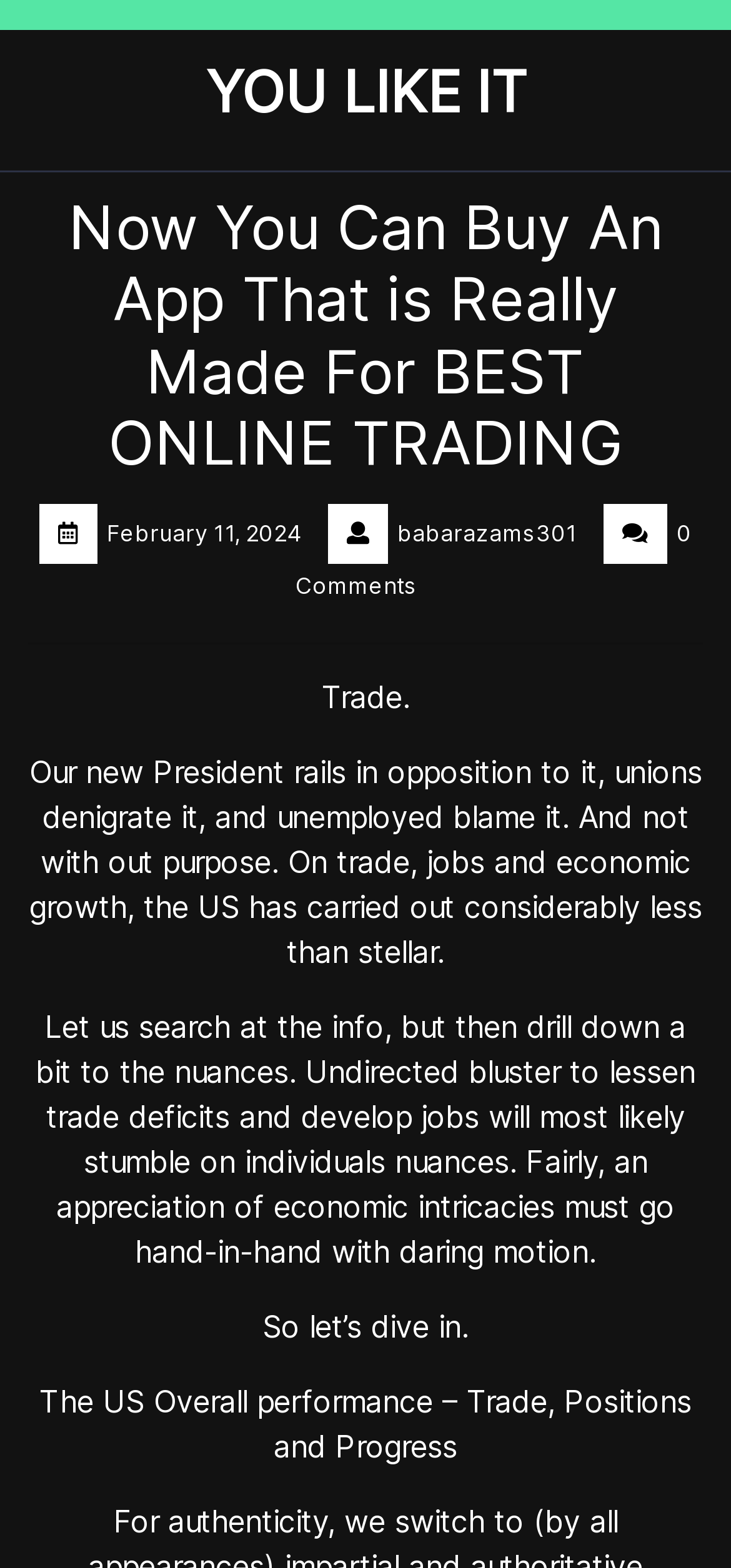Return the bounding box coordinates of the UI element that corresponds to this description: "YOU LIKE IT". The coordinates must be given as four float numbers in the range of 0 and 1, [left, top, right, bottom].

[0.282, 0.037, 0.718, 0.08]